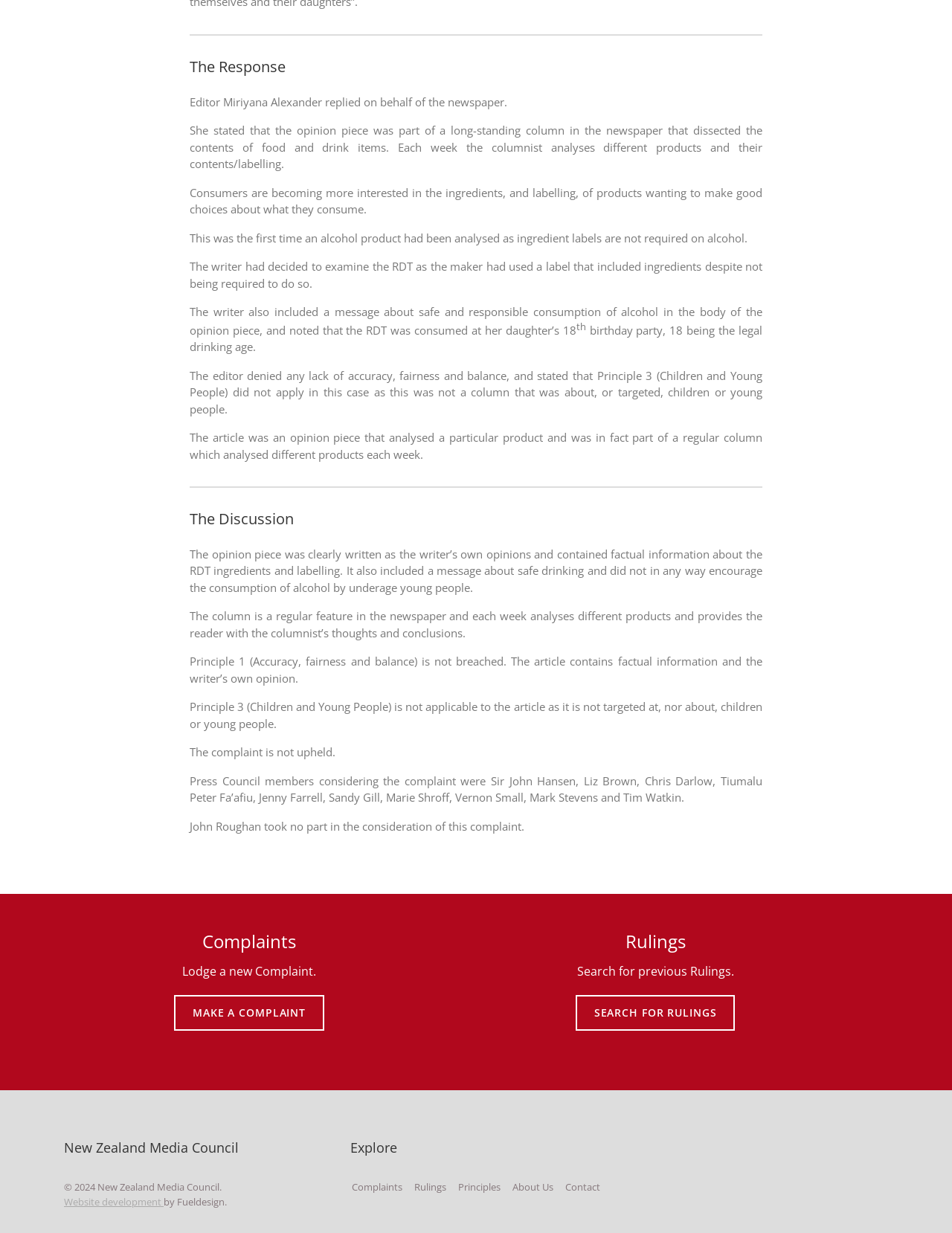Please answer the following question using a single word or phrase: 
What is the topic of the opinion piece?

RDT ingredients and labelling